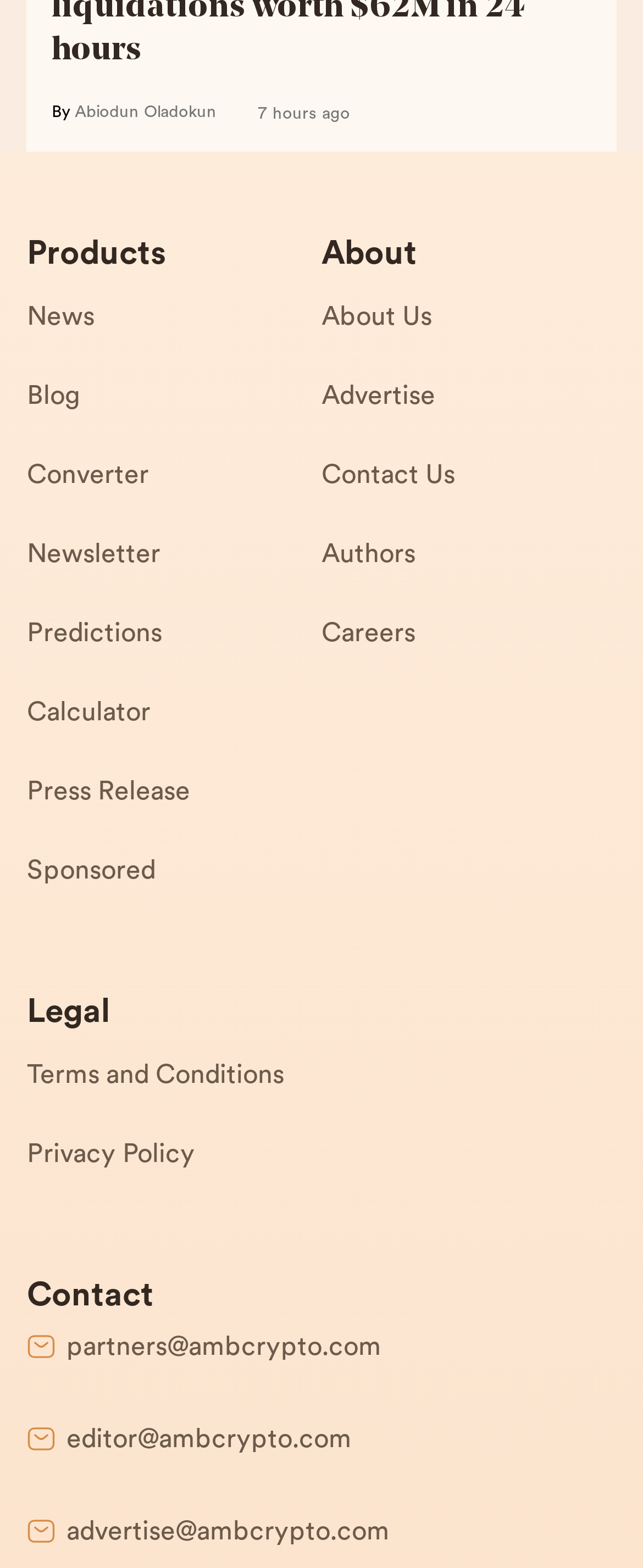With reference to the image, please provide a detailed answer to the following question: What is the purpose of the 'Contact' section?

The 'Contact' section is located at the bottom of the webpage and provides contact information, including email addresses and icons, which suggests that its purpose is to allow users to get in touch with the website or its authors.